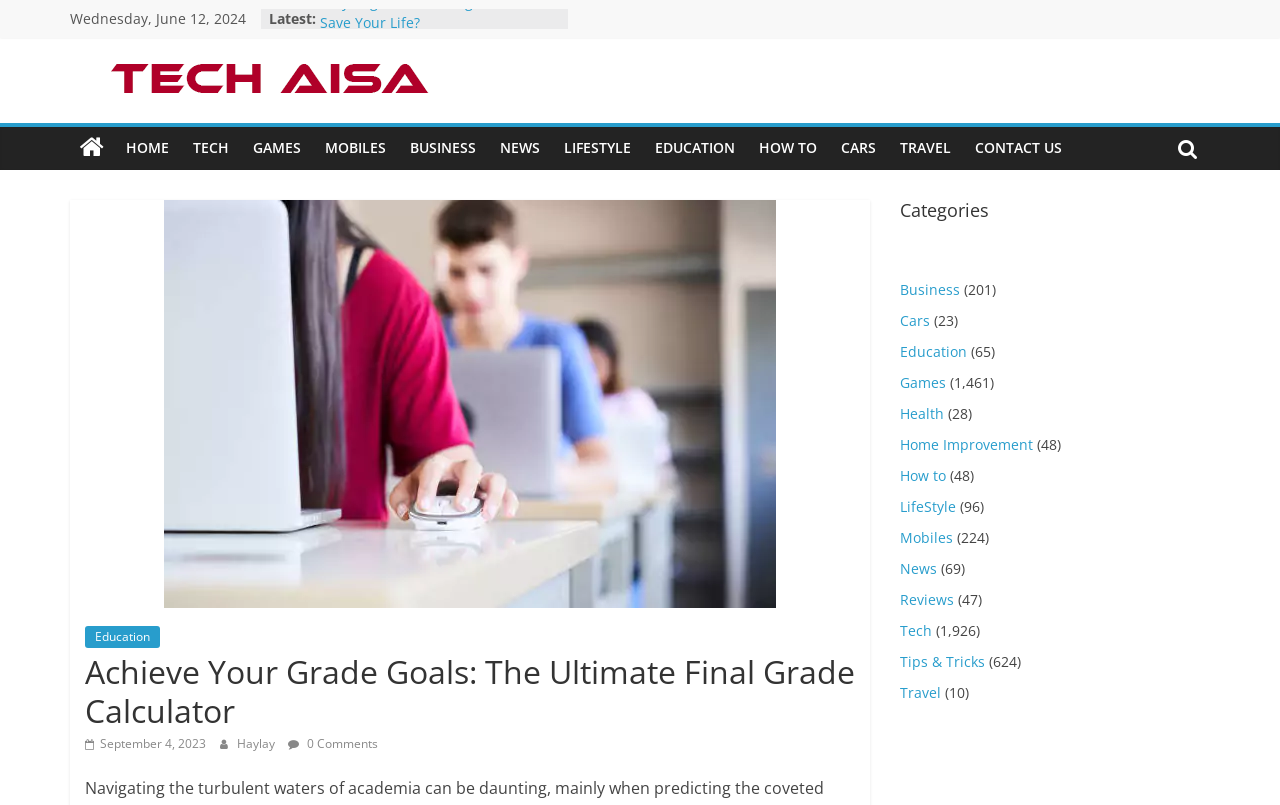Answer the following in one word or a short phrase: 
What is the category with the most articles?

Tech